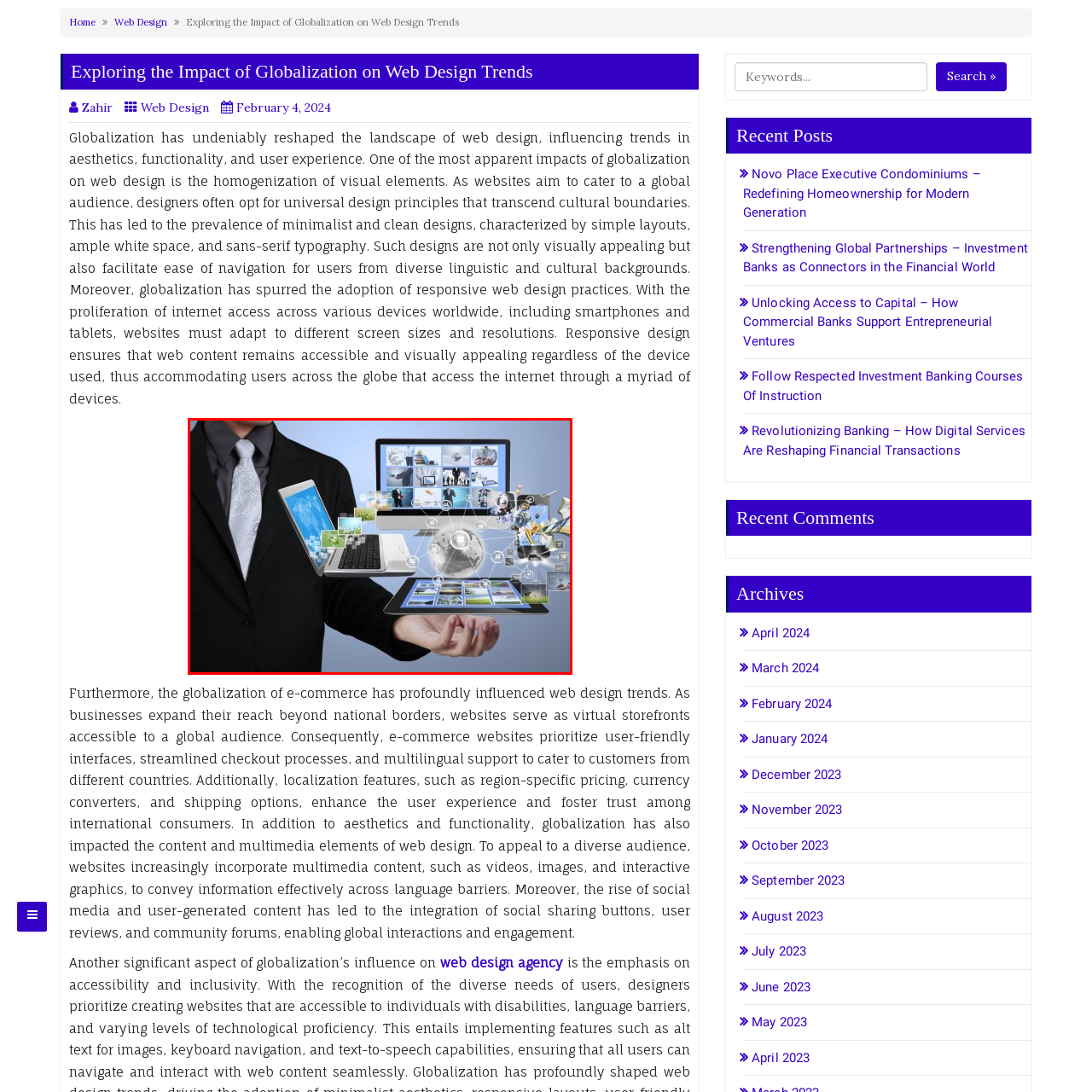What is the background of the image?
Look at the image within the red bounding box and respond with a single word or phrase.

a soft gradient